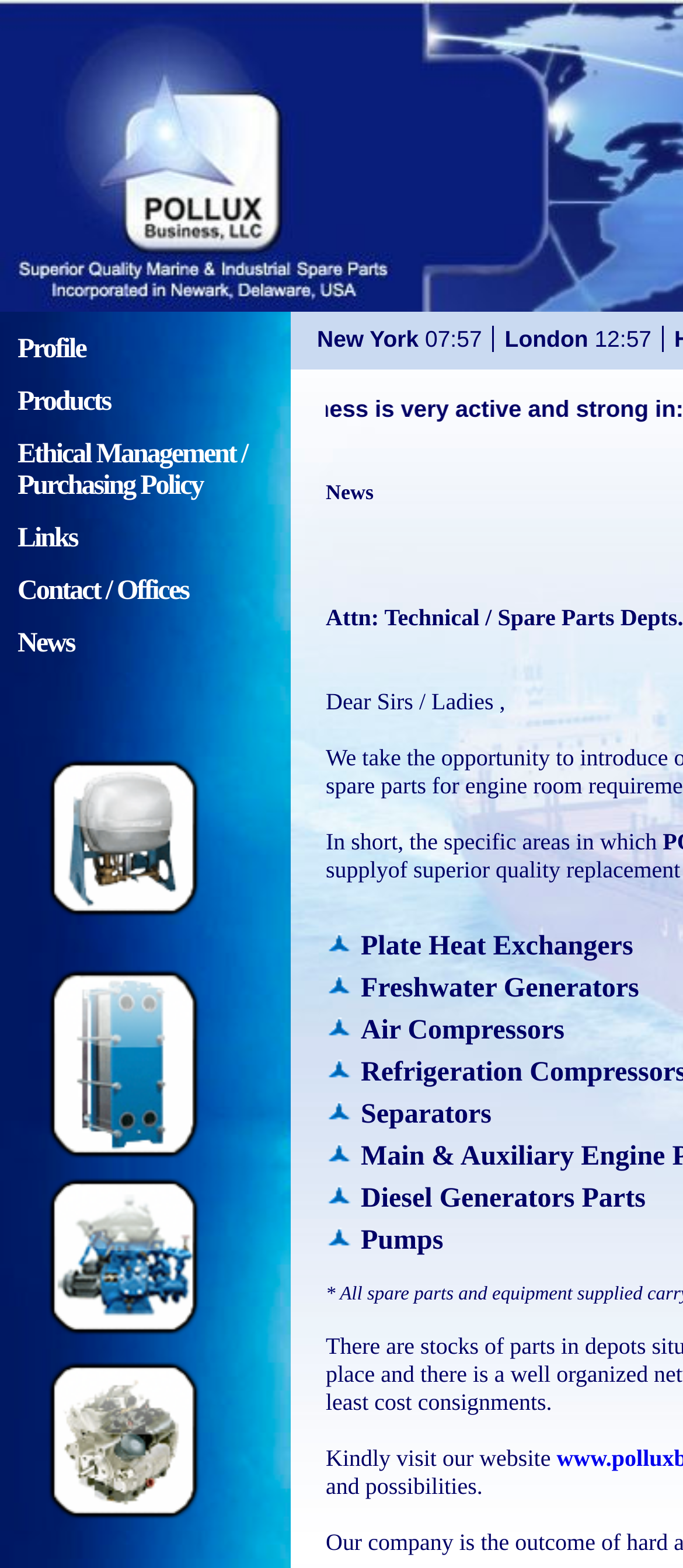What is the text above the images?
Give a detailed and exhaustive answer to the question.

I looked at the static text elements below the images and found the text 'Kindly visit our website' and 'and possibilities.' These two texts are located above the images.